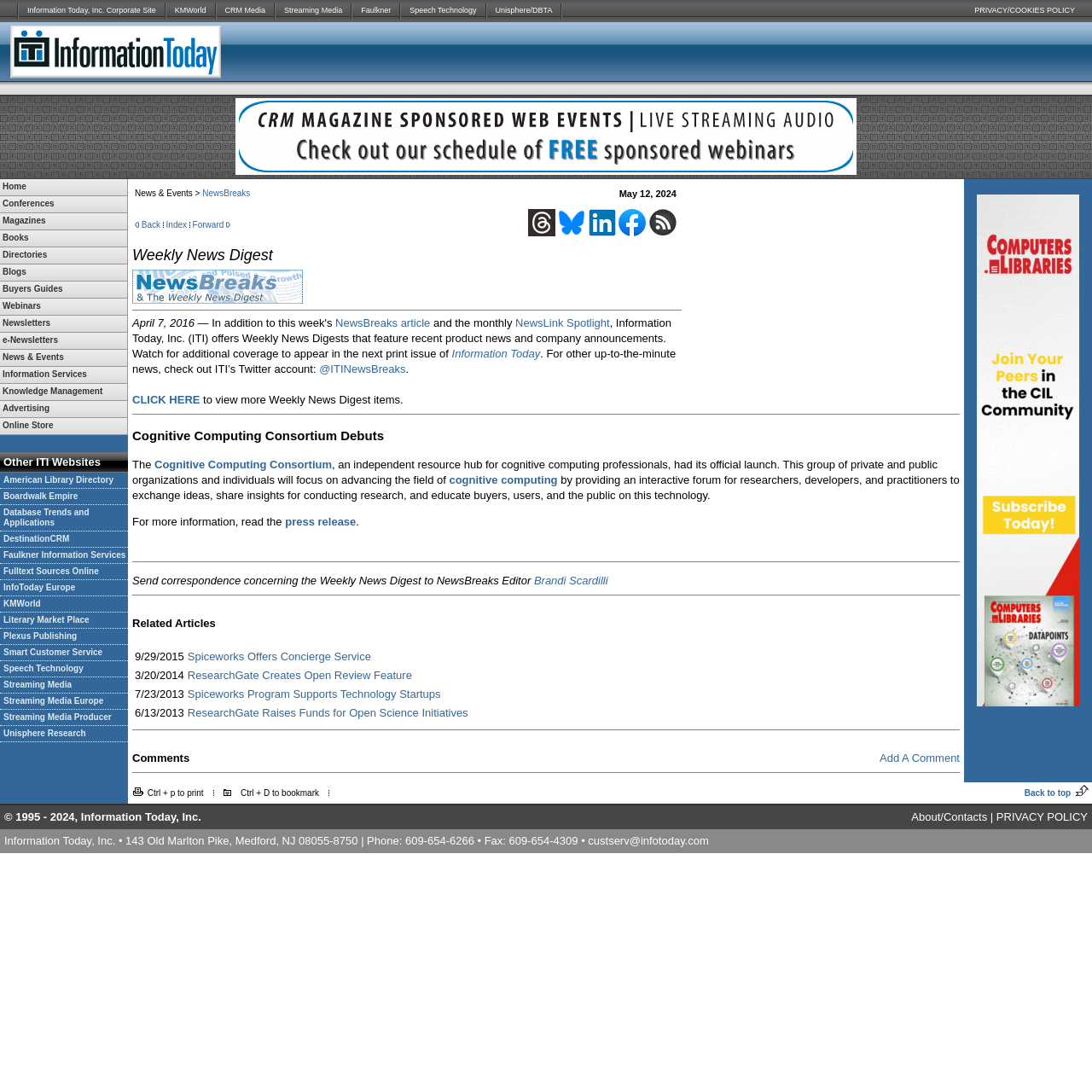Pinpoint the bounding box coordinates of the clickable area necessary to execute the following instruction: "View PRIVACY/COOKIES POLICY". The coordinates should be given as four float numbers between 0 and 1, namely [left, top, right, bottom].

[0.821, 0.0, 1.0, 0.02]